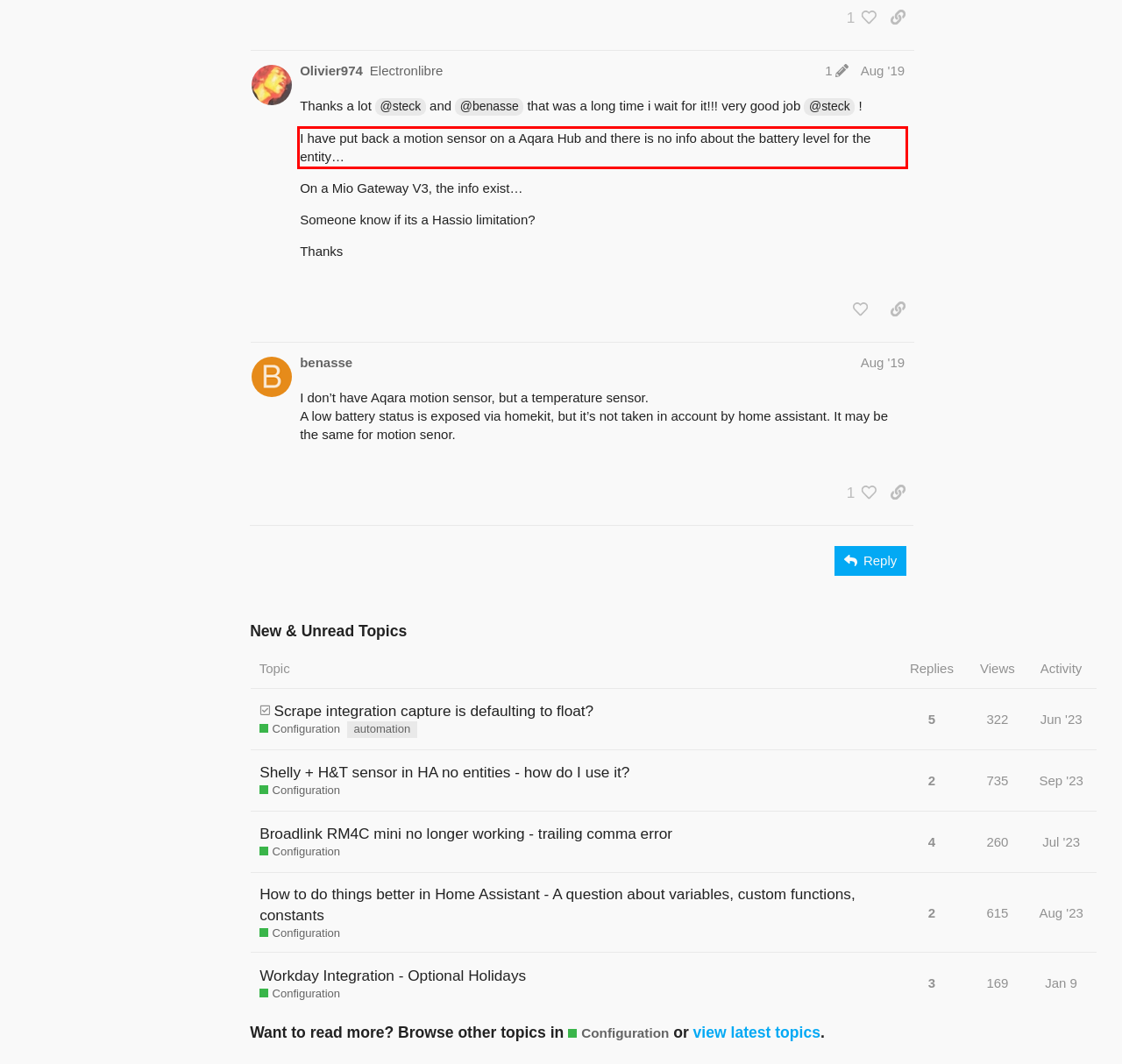Please look at the webpage screenshot and extract the text enclosed by the red bounding box.

I have put back a motion sensor on a Aqara Hub and there is no info about the battery level for the entity…